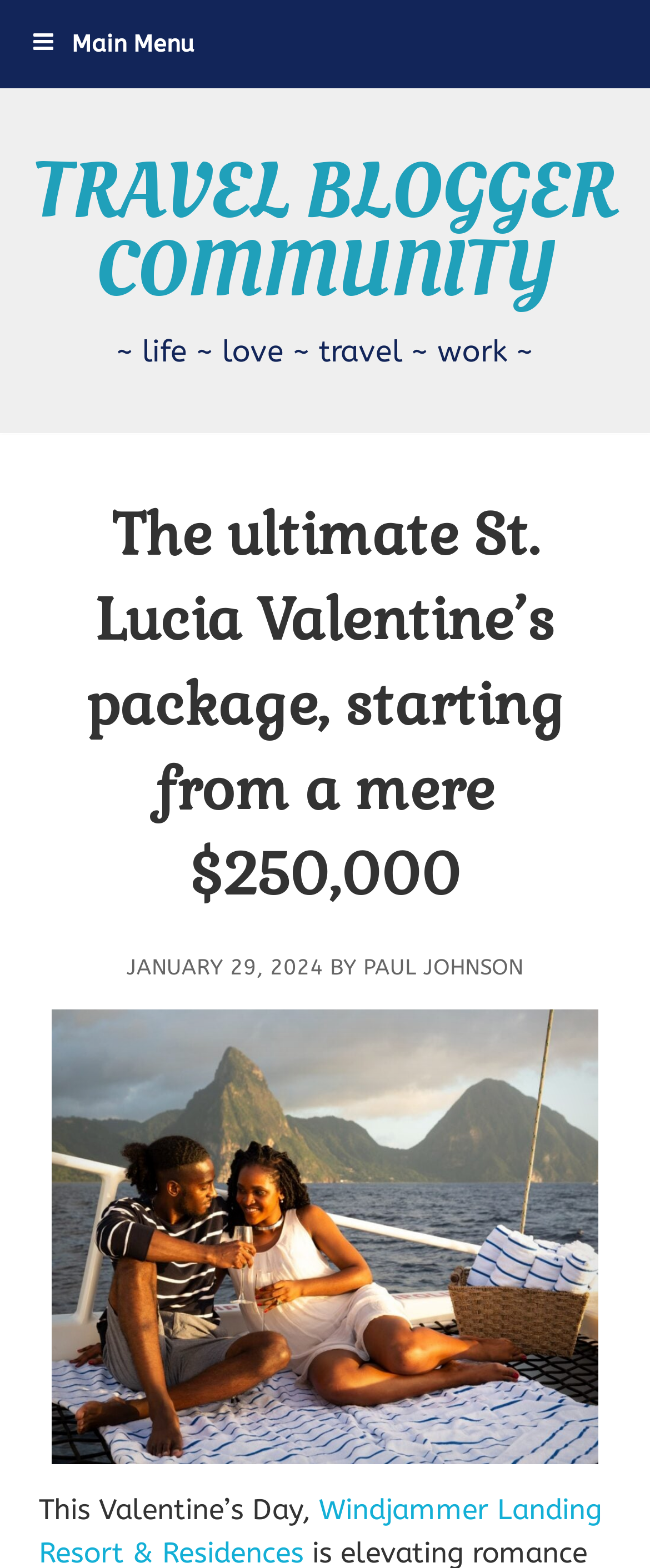Provide a short, one-word or phrase answer to the question below:
What is the location of the package?

St. Lucia